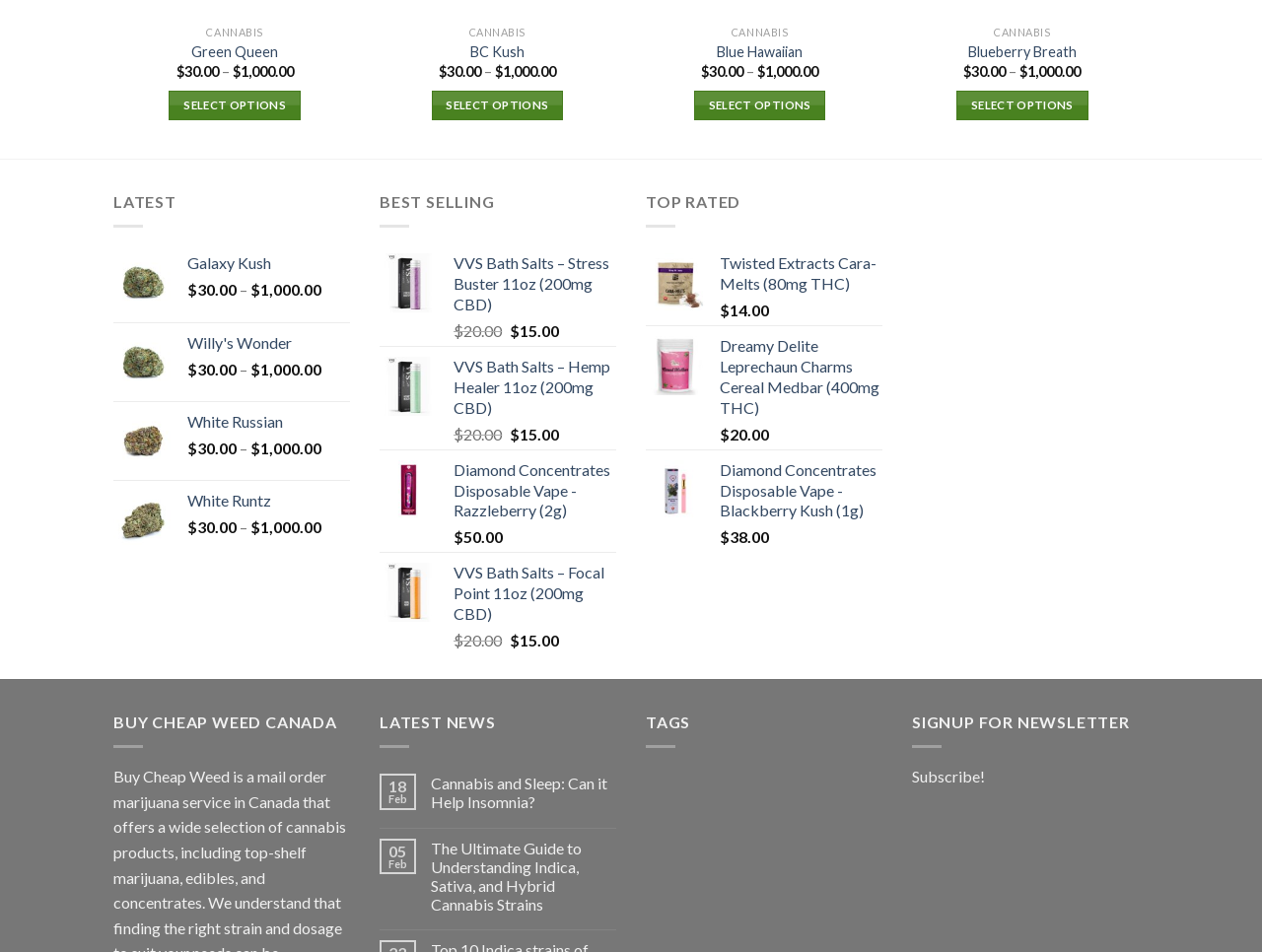How many sections are there on this webpage?
We need a detailed and meticulous answer to the question.

By examining the webpage, it can be seen that there are three sections, namely 'LATEST', 'BEST SELLING', and 'TOP RATED', each with its own set of products.